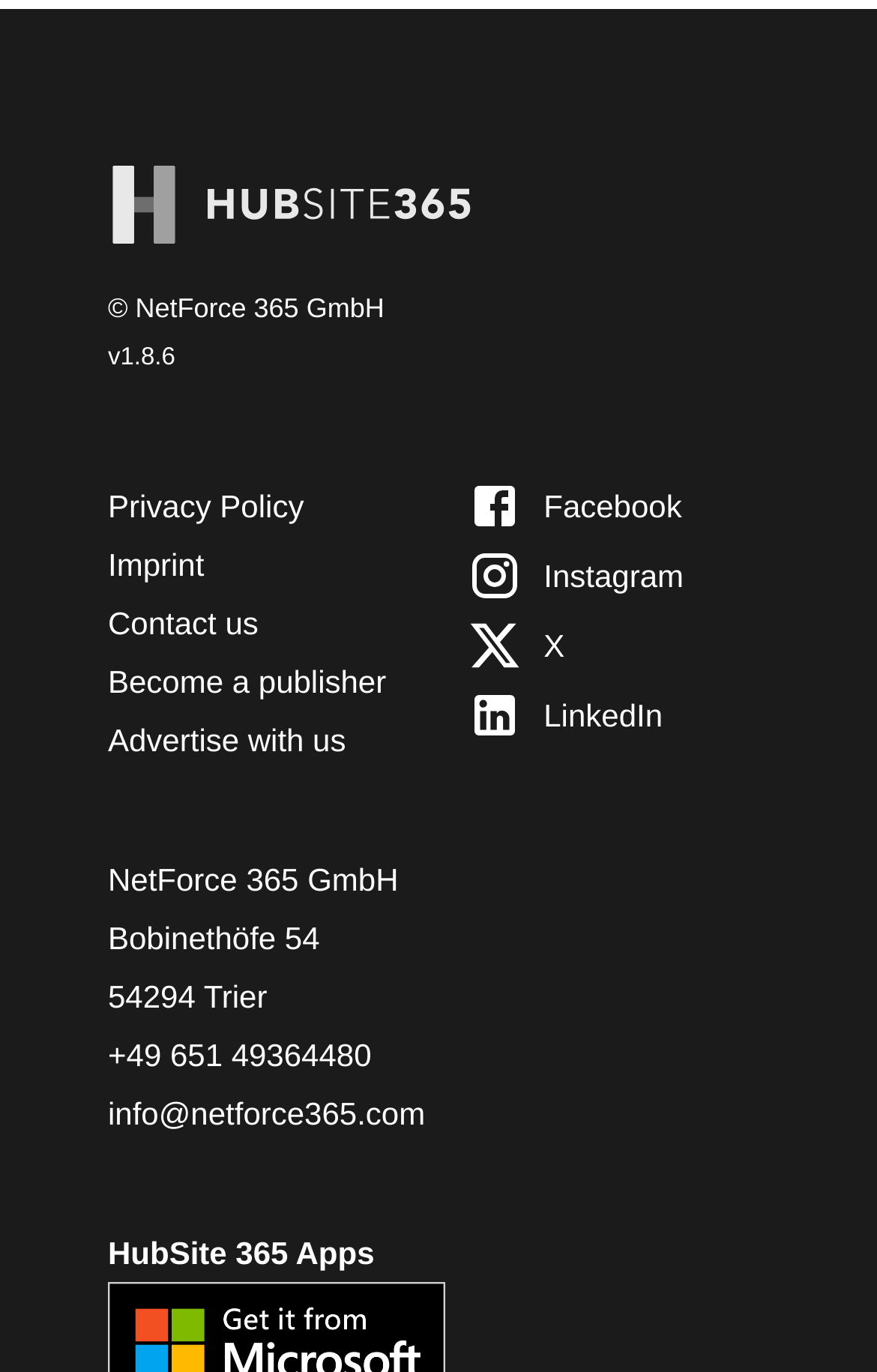Please determine the bounding box coordinates of the element's region to click for the following instruction: "Click the Facebook link".

[0.533, 0.347, 0.779, 0.39]